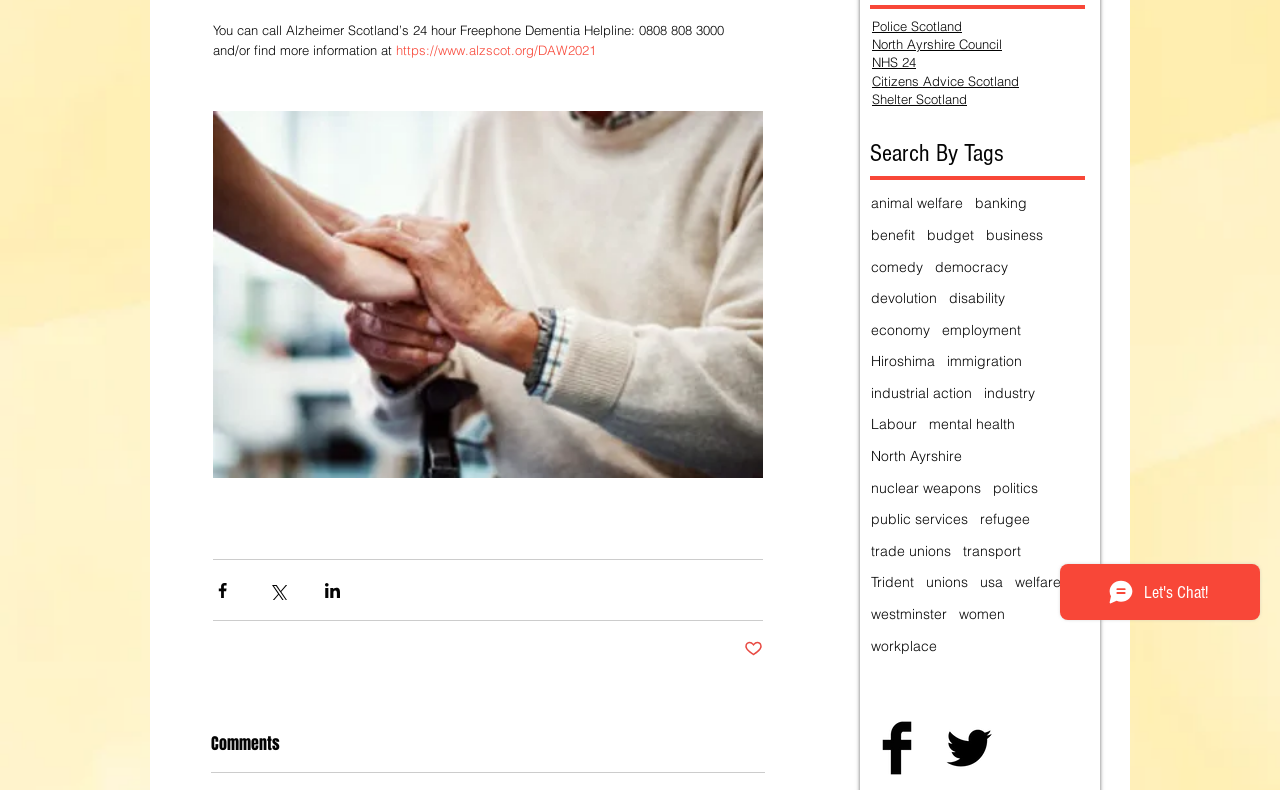Calculate the bounding box coordinates of the UI element given the description: "title="Review Central Middle East"".

None